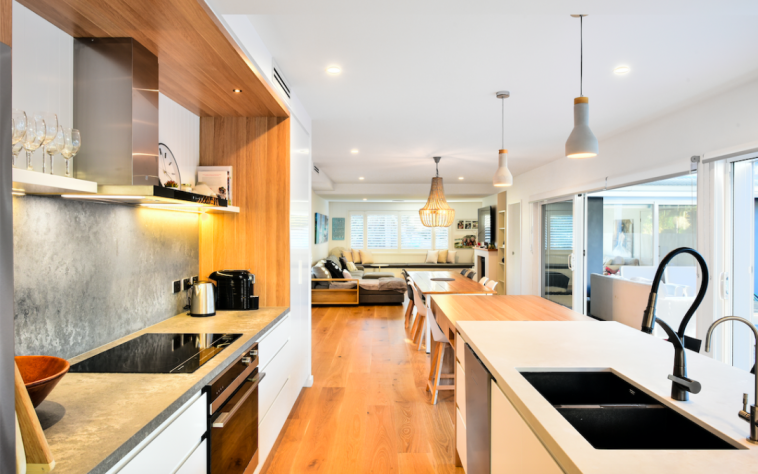Create an exhaustive description of the image.

The image showcases a beautifully designed interior of a modern Passive House, emphasizing both aesthetics and functionality. The kitchen area, featuring sleek cabinetry in a mix of white and warm wood tones, is equipped with contemporary appliances. It includes a stylish stovetop, an elegant kettle, and an inviting bowl of fruit that adds a touch of warmth to the space.

Natural light streams in from large windows, illuminating the open floor plan that seamlessly connects to a cozy living area, visible in the background. The living space is furnished with a comfortable sofa and decor that enhances the homey atmosphere. The combination of light wood flooring and bright, open spaces contributes to an overall feeling of airiness and comfort, which is central to the Passive House philosophy of creating a healthy, energy-efficient living environment. This interior not only prioritizes design but also embodies the principles of sustainability and quality living.